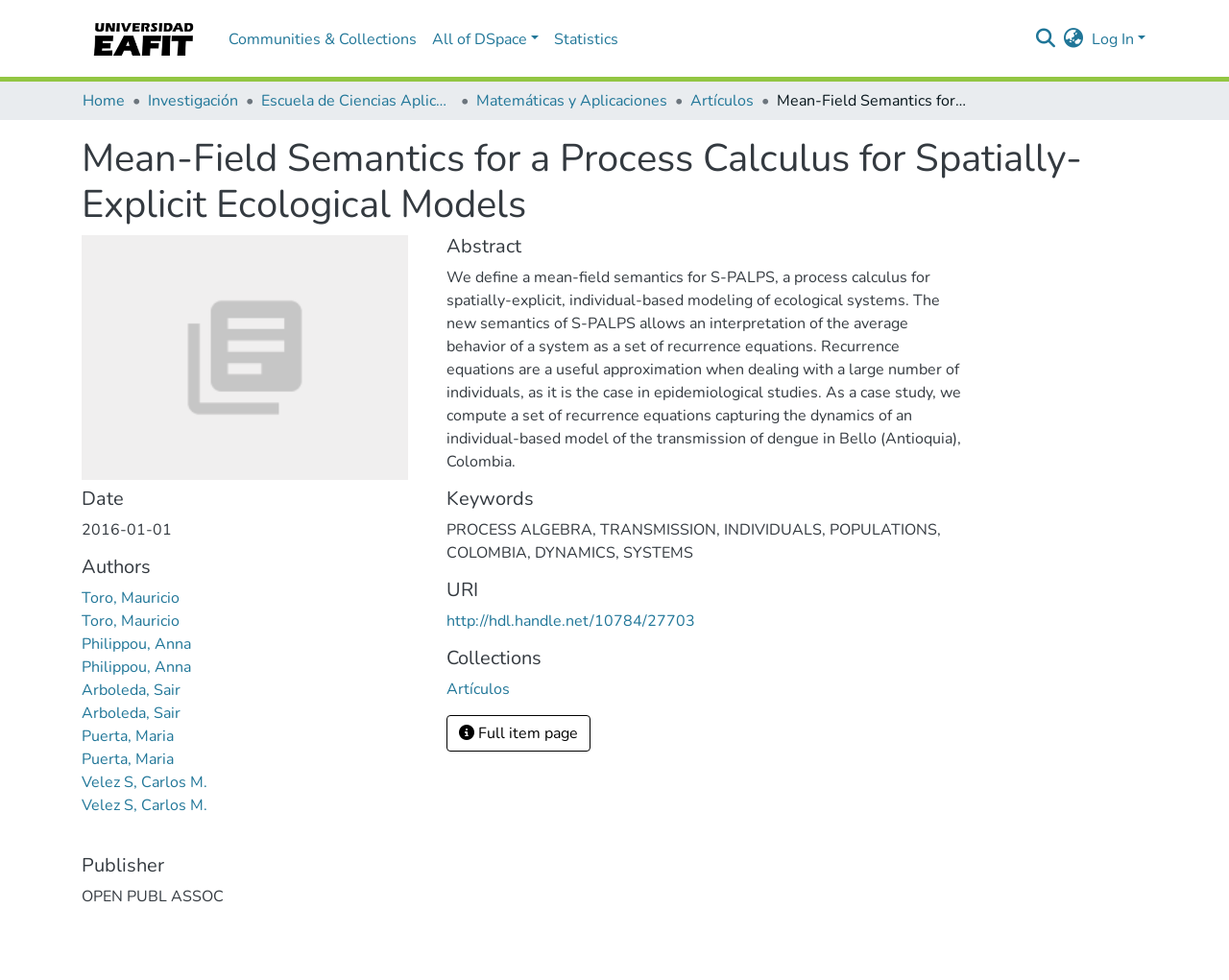Please give a succinct answer to the question in one word or phrase:
What is the first keyword listed for this article?

PROCESS ALGEBRA